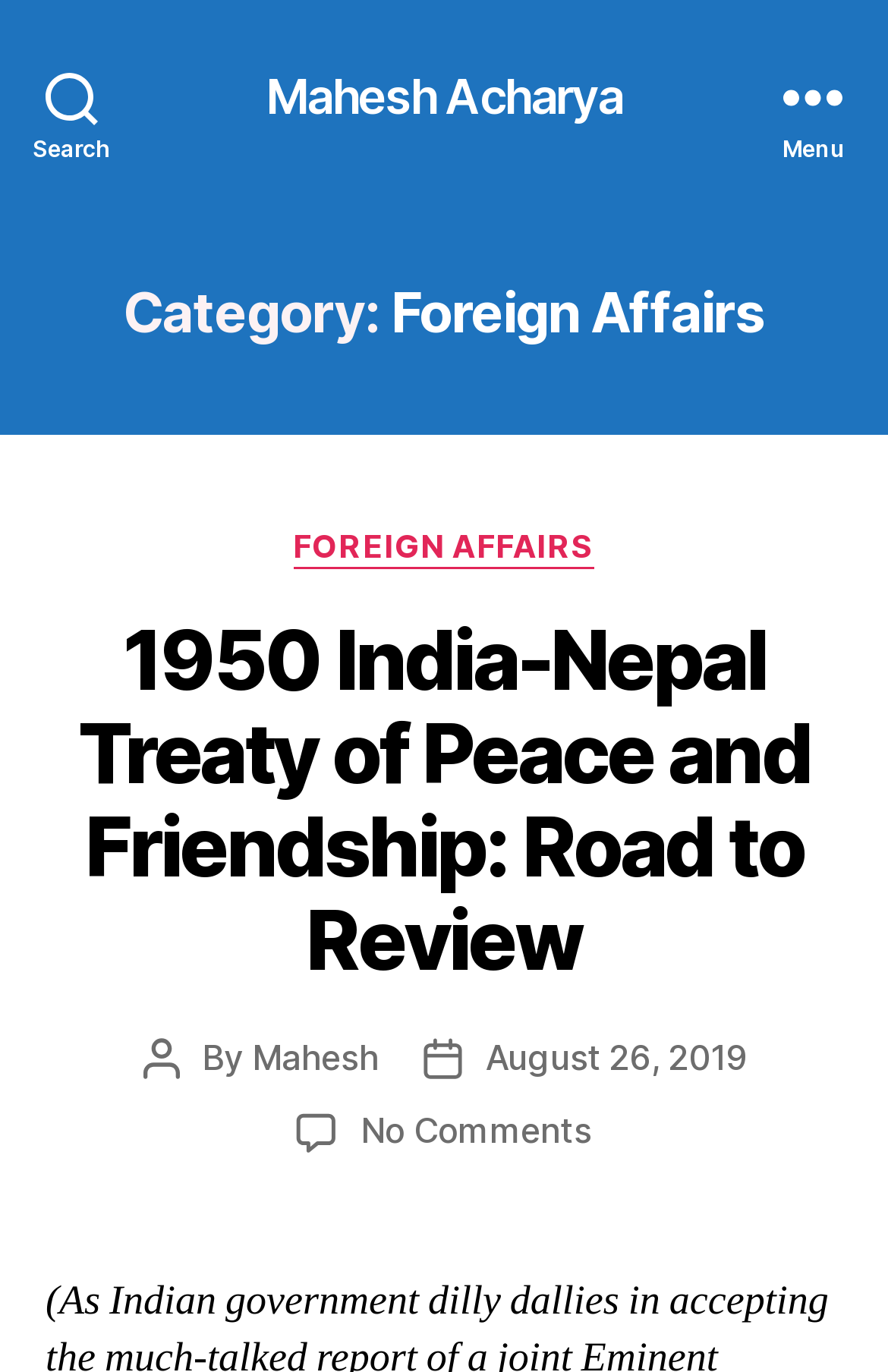Pinpoint the bounding box coordinates of the clickable area needed to execute the instruction: "Visit Mahesh Acharya's page". The coordinates should be specified as four float numbers between 0 and 1, i.e., [left, top, right, bottom].

[0.299, 0.052, 0.701, 0.087]